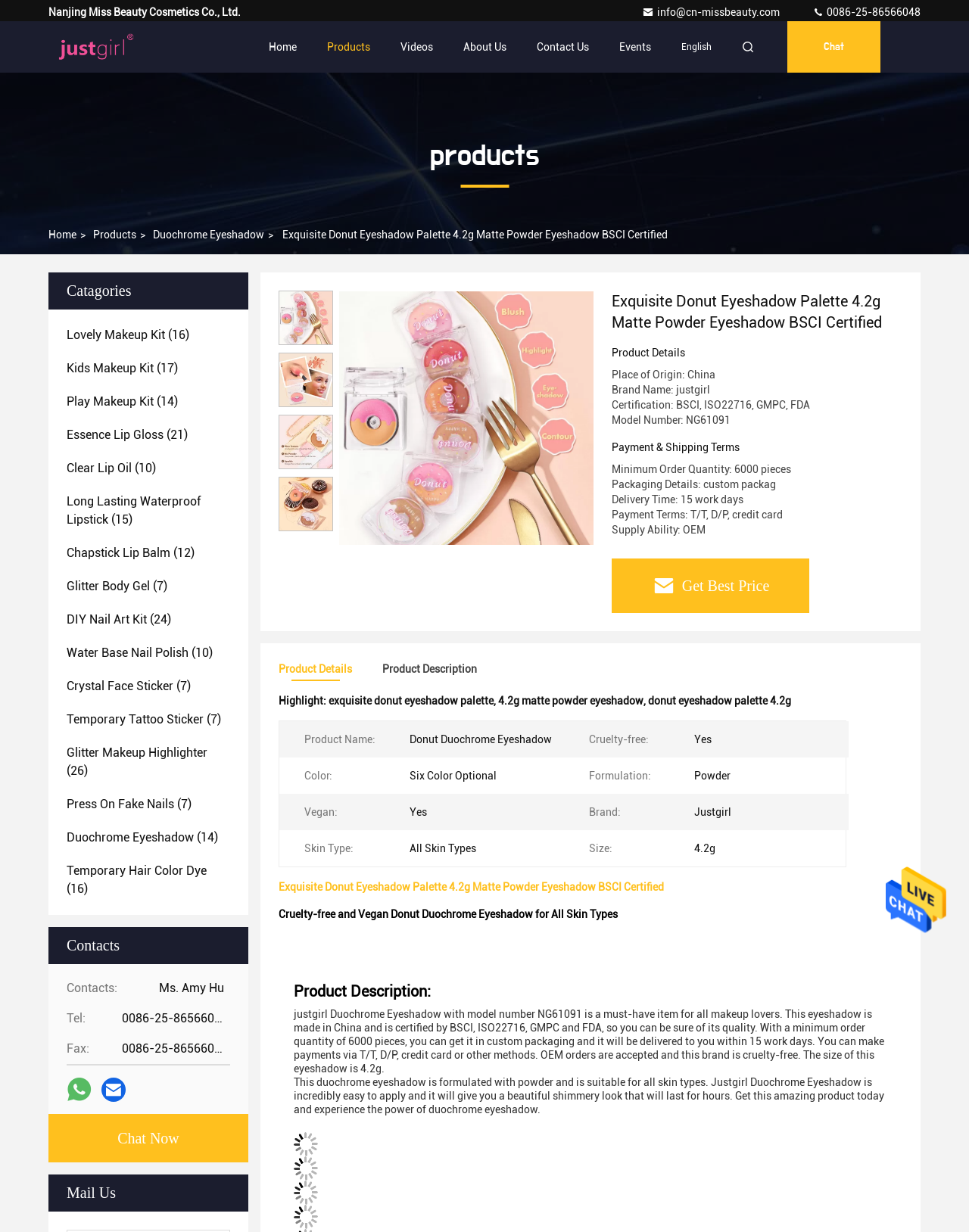Please provide a comprehensive answer to the question below using the information from the image: What is the brand name of the product?

I found the brand name in the 'Product Details' section, where it says 'Brand Name: justgirl' in a static text element.